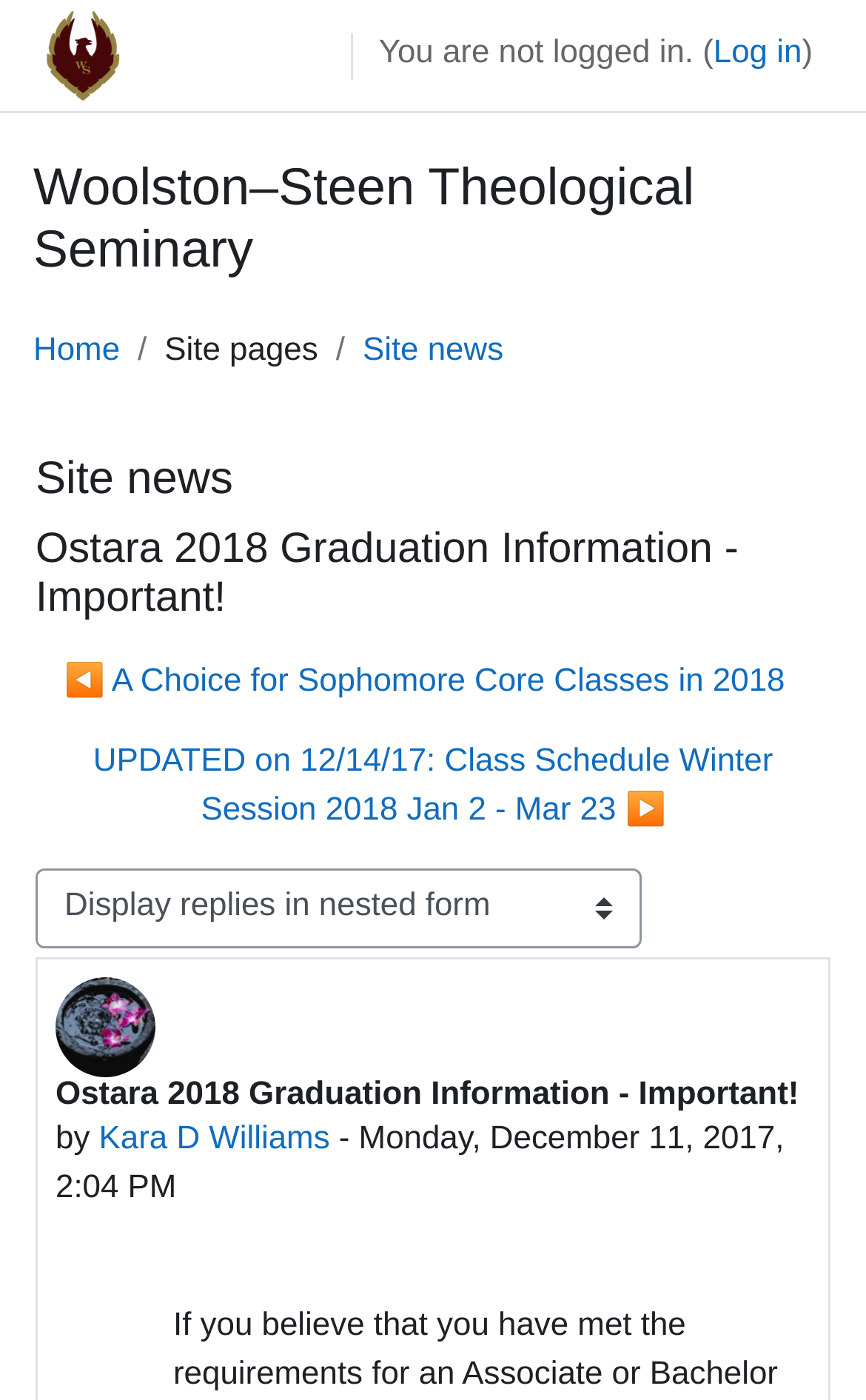Deliver a detailed narrative of the webpage's visual and textual elements.

The webpage appears to be a Moodle page for Woolston-Steen Theological Seminary, specifically displaying information about Ostara 2018 Graduation. 

At the top left, there is a Moodle logo, accompanied by a link to the Moodle homepage. To the right of the logo, there is a notification stating "You are not logged in" with a "Log in" link next to it. 

Below the notification, there is a heading displaying the name of the seminary. Underneath the heading, a navigation bar is located, containing links to "Home" and "Site news". 

The main content of the page is focused on the "Site news" section, which displays a heading "Ostara 2018 Graduation Information - Important!" followed by a series of links to previous and next discussions. The previous discussion is titled "A Choice for Sophomore Core Classes in 2018", and the next discussion is titled "UPDATED on 12/14/17: Class Schedule Winter Session 2018 Jan 2 - Mar 23". 

Below the discussion links, there is a "Display mode" dropdown menu, allowing users to change the display mode of the page. The main content of the page is a post titled "Ostara 2018 Graduation Information - Important!", posted by "Kara D Williams" on "Monday, December 11, 2017, 2:04 PM", with no replies.